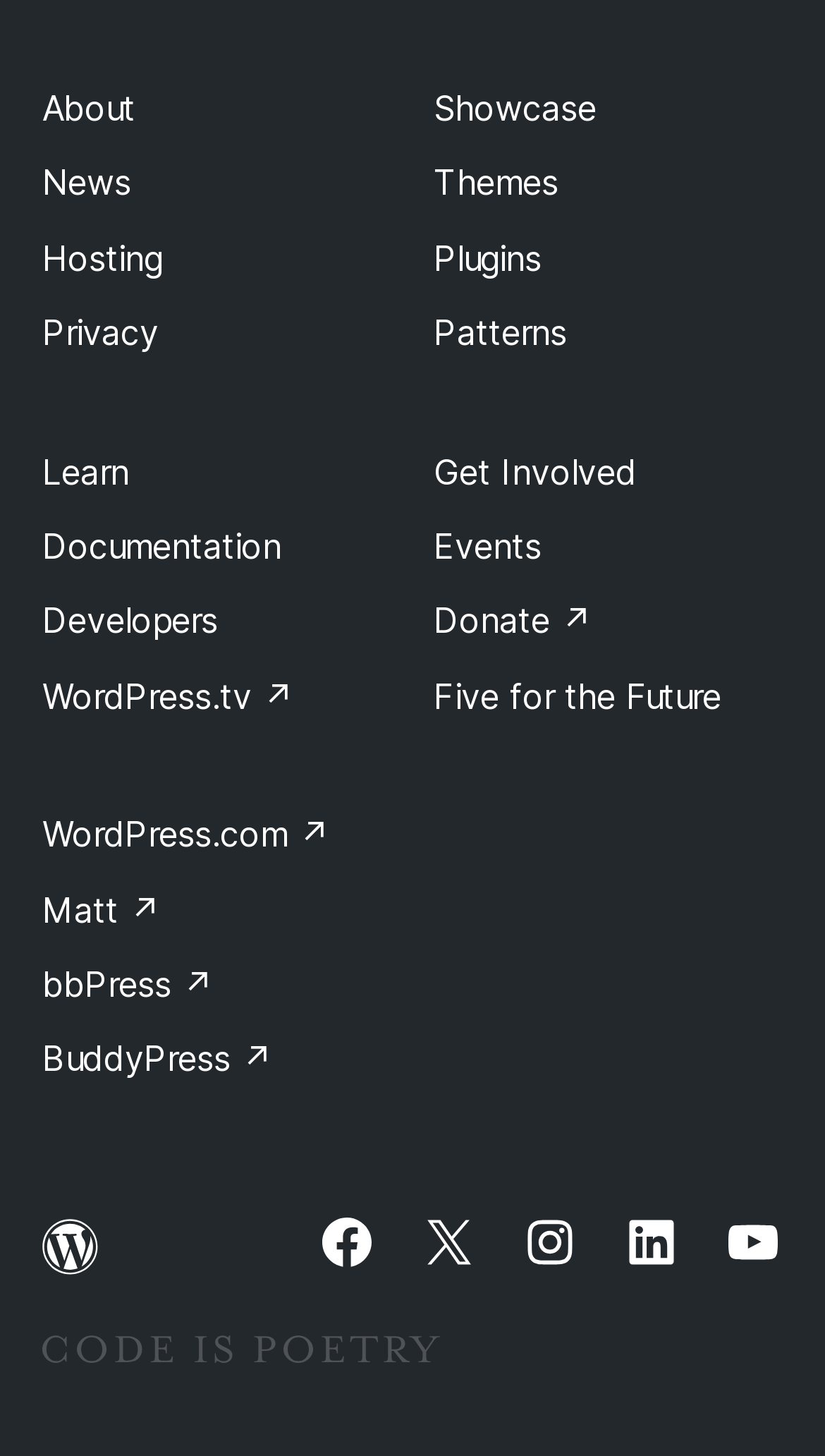Show the bounding box coordinates of the element that should be clicked to complete the task: "Learn more about WordPress".

[0.051, 0.837, 0.121, 0.879]